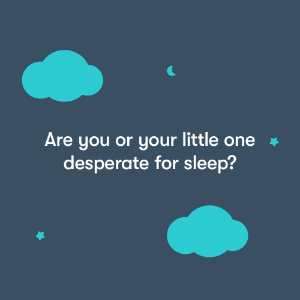What is the tone of the text in the image?
Craft a detailed and extensive response to the question.

The caption describes the text 'Are you or your little one desperate for sleep?' as a playful inquiry, which suggests that the tone of the text is lighthearted and humorous.